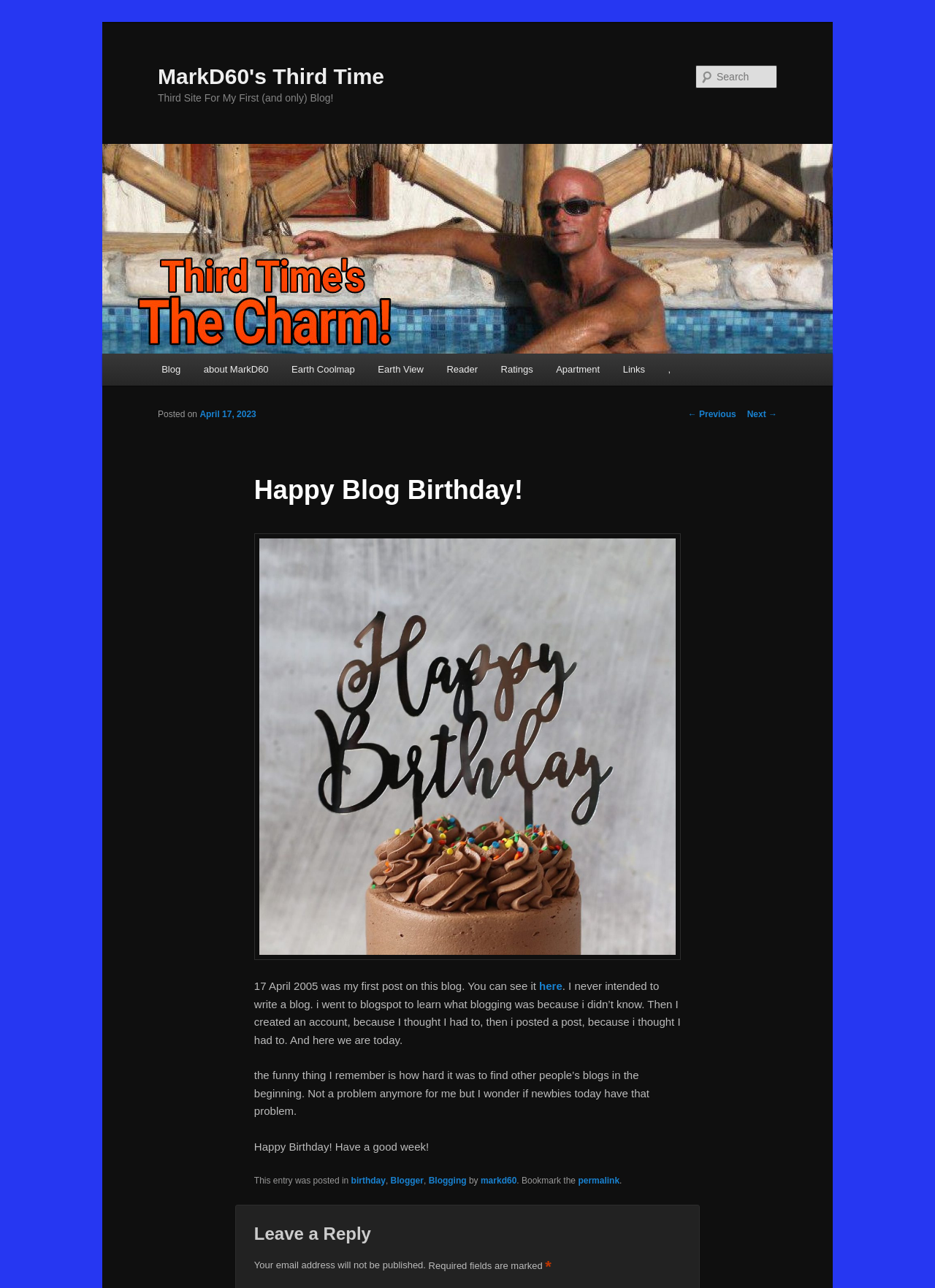What is the name of the blog?
Analyze the screenshot and provide a detailed answer to the question.

I found the answer by looking at the heading element with the text 'MarkD60's Third Time' which is located at the top of the page, indicating that it is the title of the blog.